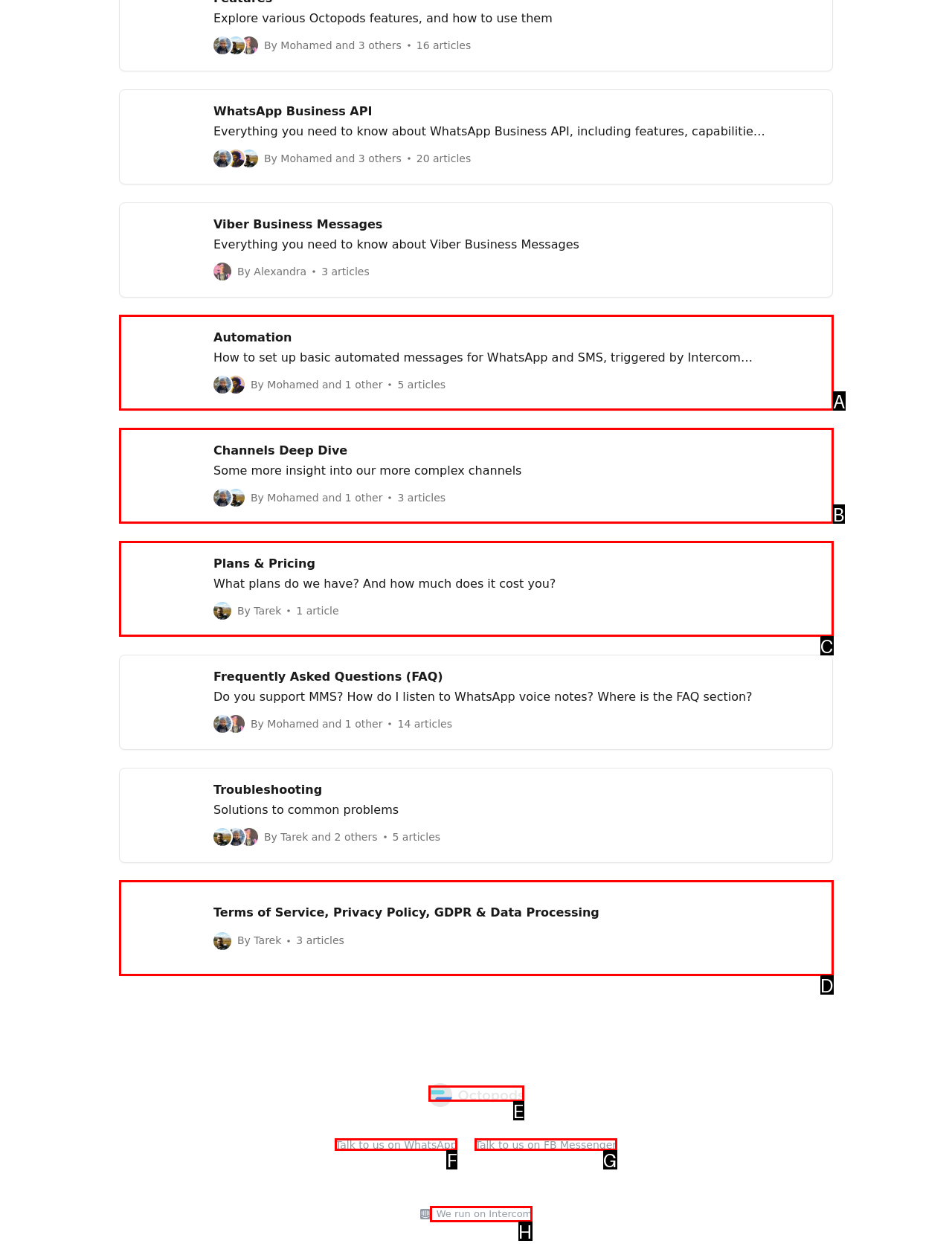Determine the HTML element that aligns with the description: Talk to us on WhatsApp
Answer by stating the letter of the appropriate option from the available choices.

F